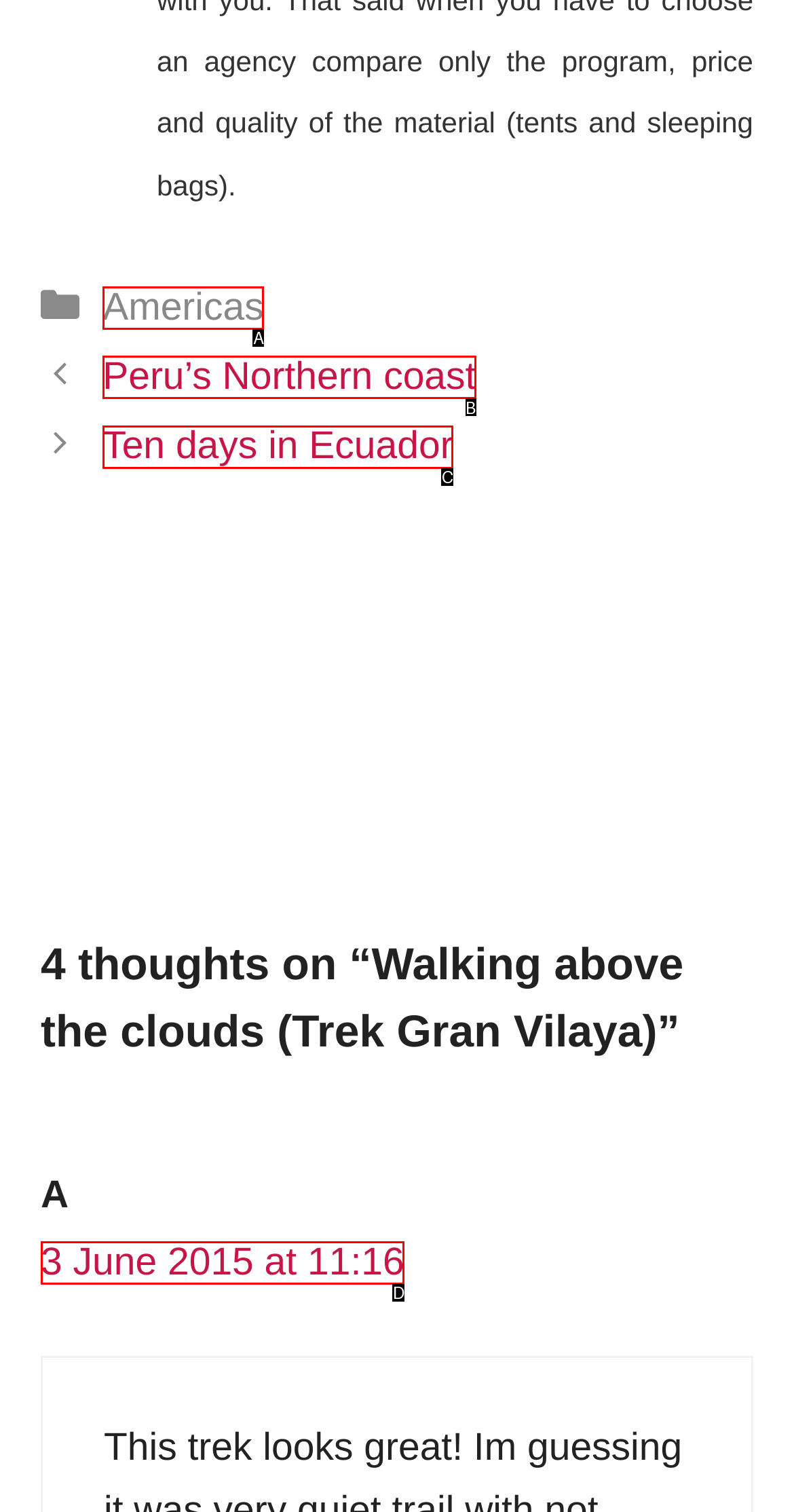Match the description: Americas to the appropriate HTML element. Respond with the letter of your selected option.

A